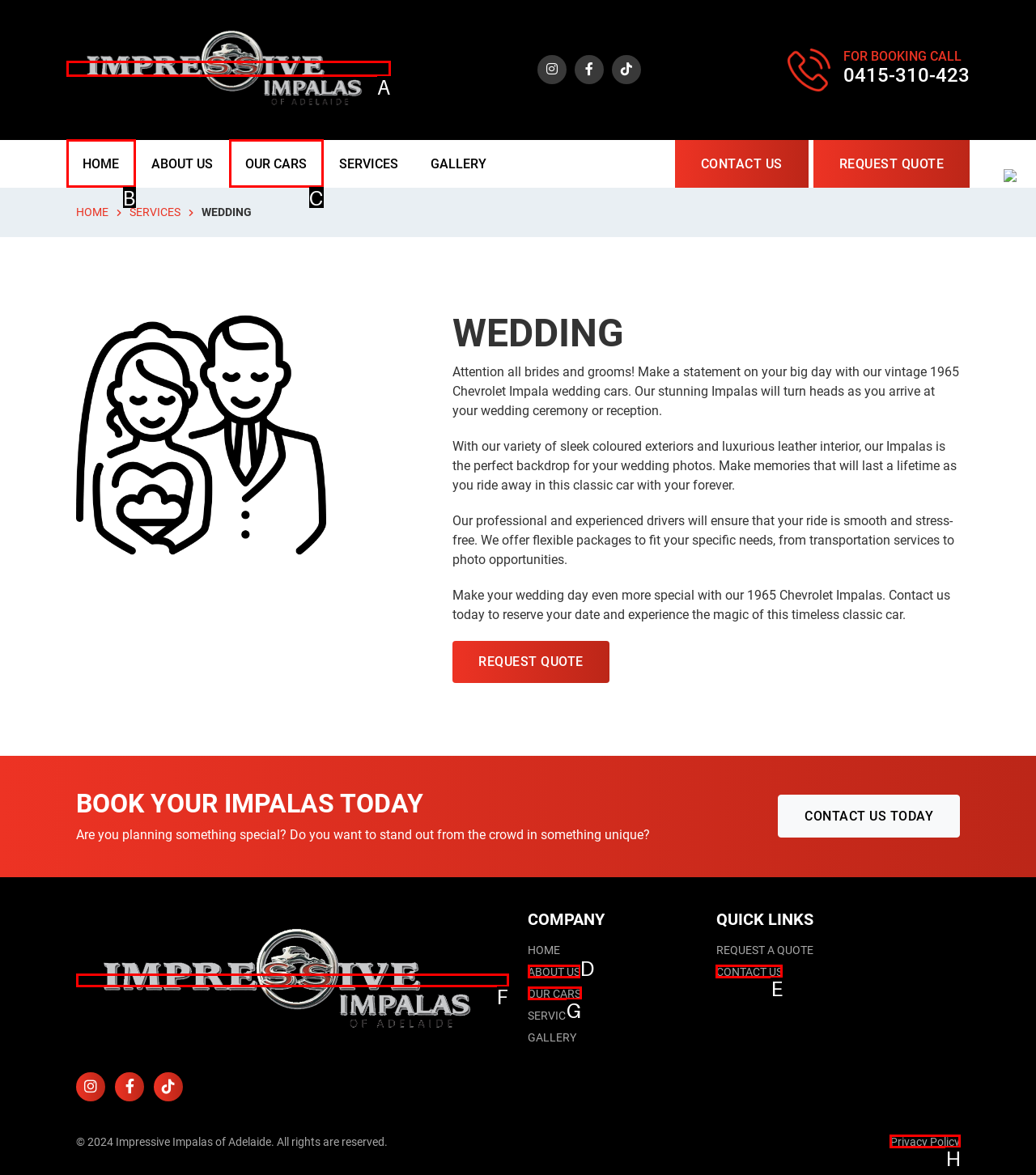What option should you select to complete this task: Read the privacy policy? Indicate your answer by providing the letter only.

H